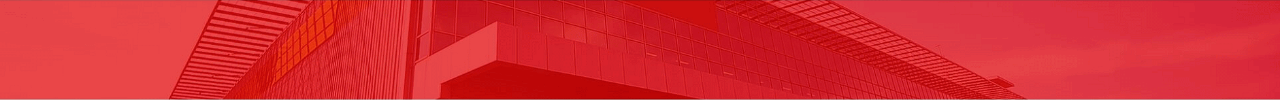What type of design is reflected in the building structure?
Provide a detailed answer to the question using information from the image.

The caption describes the building as having 'sleek lines and large glass panels', which are characteristic features of modern architecture, suggesting that the building's design is modern.